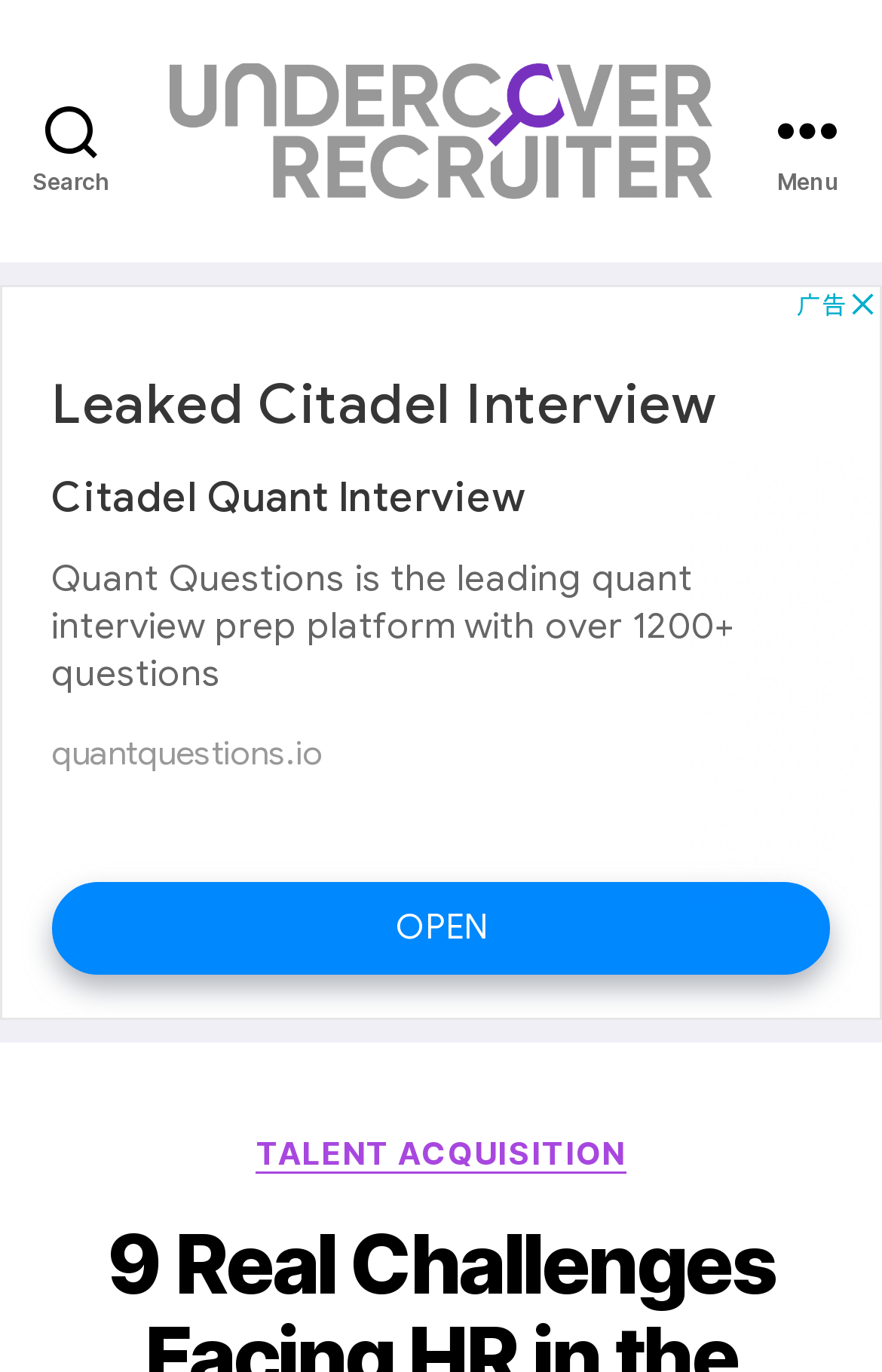What is the name of the blog?
Based on the image content, provide your answer in one word or a short phrase.

Undercover Recruiter